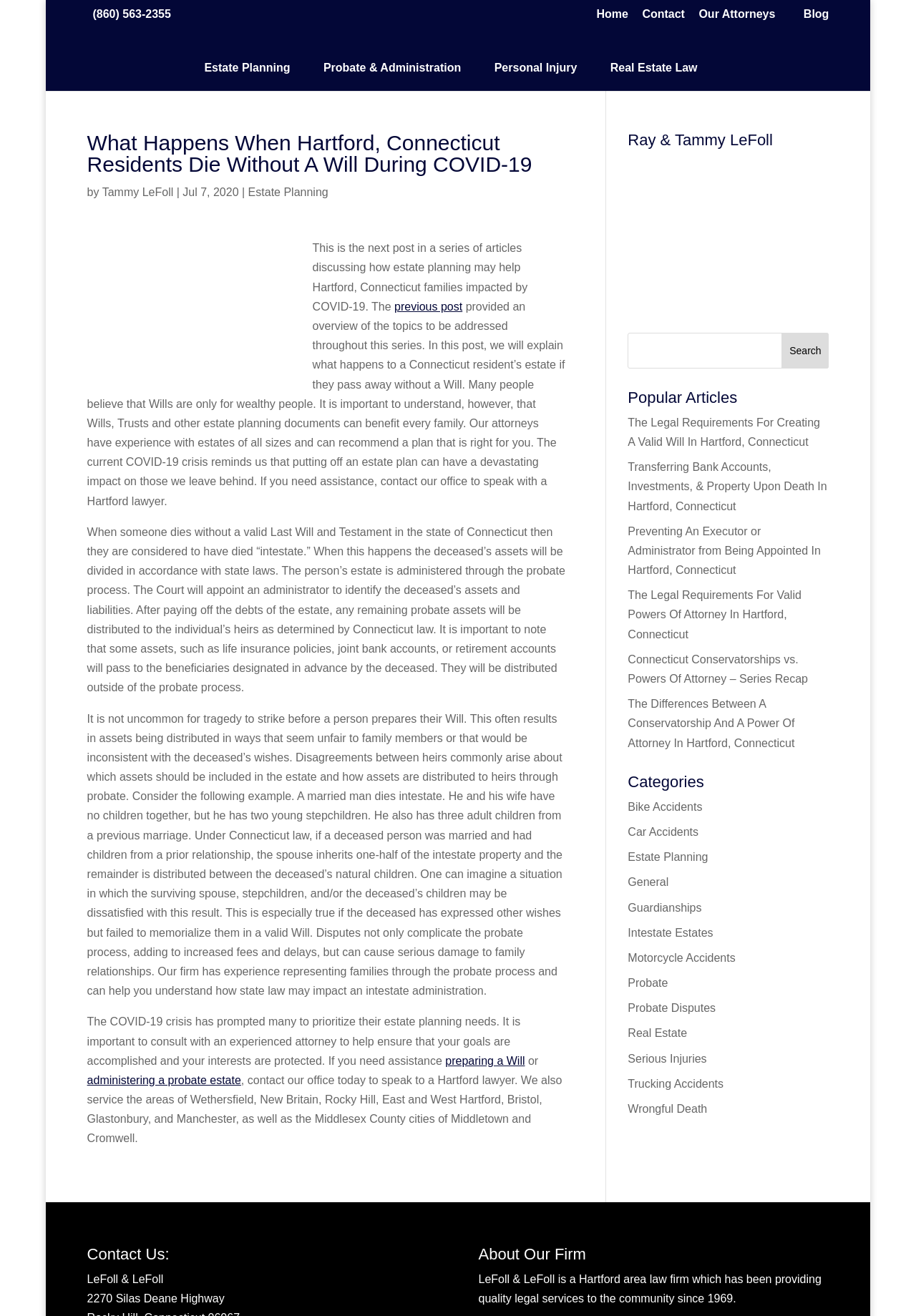Describe the webpage meticulously, covering all significant aspects.

This webpage is about estate planning and law services in Hartford, Connecticut, particularly during the COVID-19 pandemic. At the top, there are several links to different sections of the website, including "Home", "Contact", "Our Attorneys", "Blog", and more. Below these links, there is a prominent article with a heading that reads "What Happens When Hartford, Connecticut Residents Die Without A Will During COVID-19". The article is written by Tammy LeFoll and discusses the importance of having a will, especially during the pandemic. It explains what happens when someone dies without a will in Connecticut, including the probate process and how assets are distributed according to state law.

To the right of the article, there is a section with a heading "Ray & Tammy LeFoll" and a photo of the two attorneys. Below this, there is a search bar where users can search for specific topics. Underneath the search bar, there are headings for "Popular Articles" and "Categories", which link to other articles and topics on the website, such as bike accidents, car accidents, estate planning, and more.

At the bottom of the page, there are two headings: "Contact Us:" and "About Our Firm". The "Contact Us:" section likely provides contact information for the law firm, while the "About Our Firm" section probably gives an overview of the firm's services and mission.